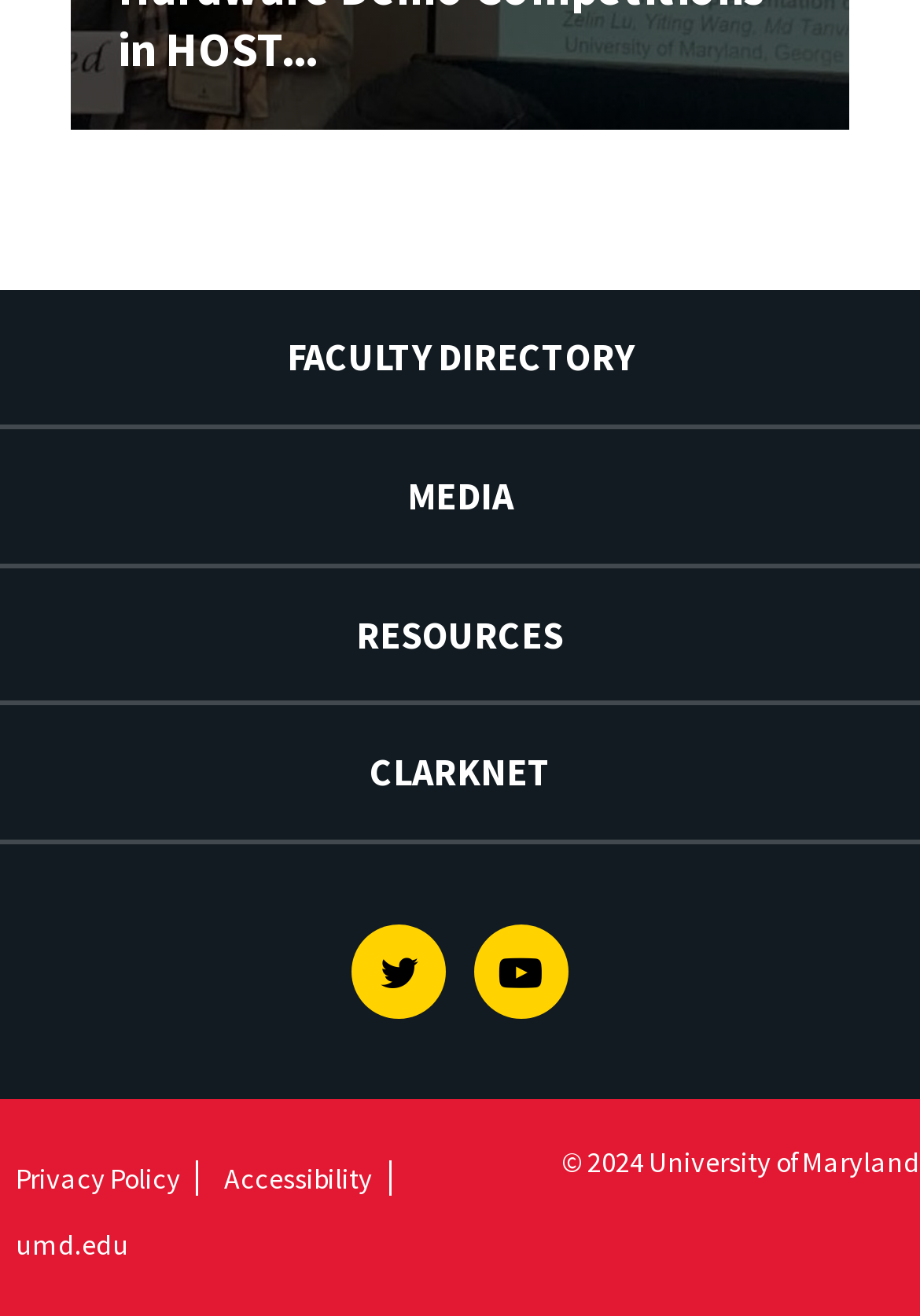Give a concise answer of one word or phrase to the question: 
Is there a faculty directory?

Yes